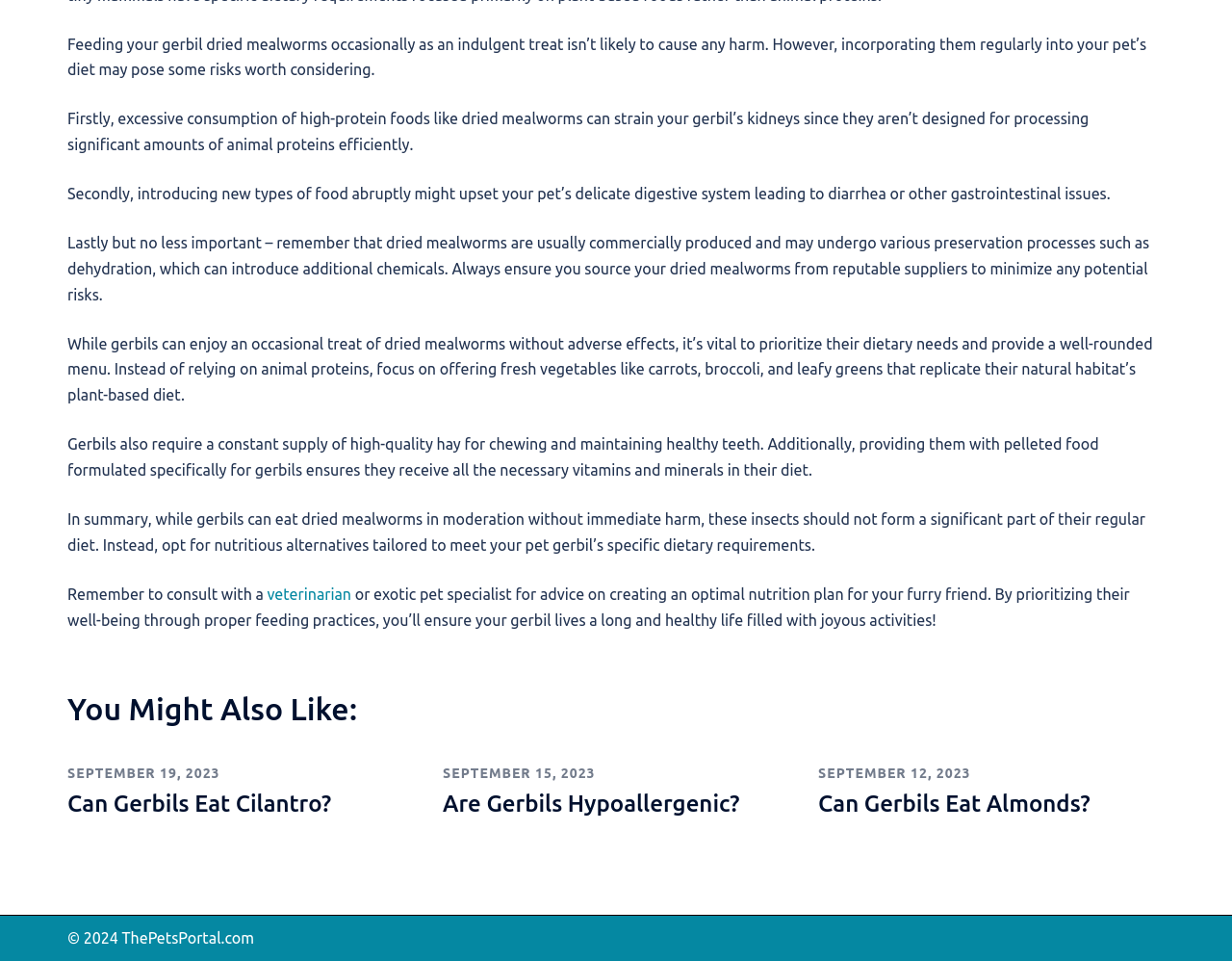Predict the bounding box of the UI element based on the description: "September 19, 2023October 21, 2023". The coordinates should be four float numbers between 0 and 1, formatted as [left, top, right, bottom].

[0.055, 0.796, 0.179, 0.812]